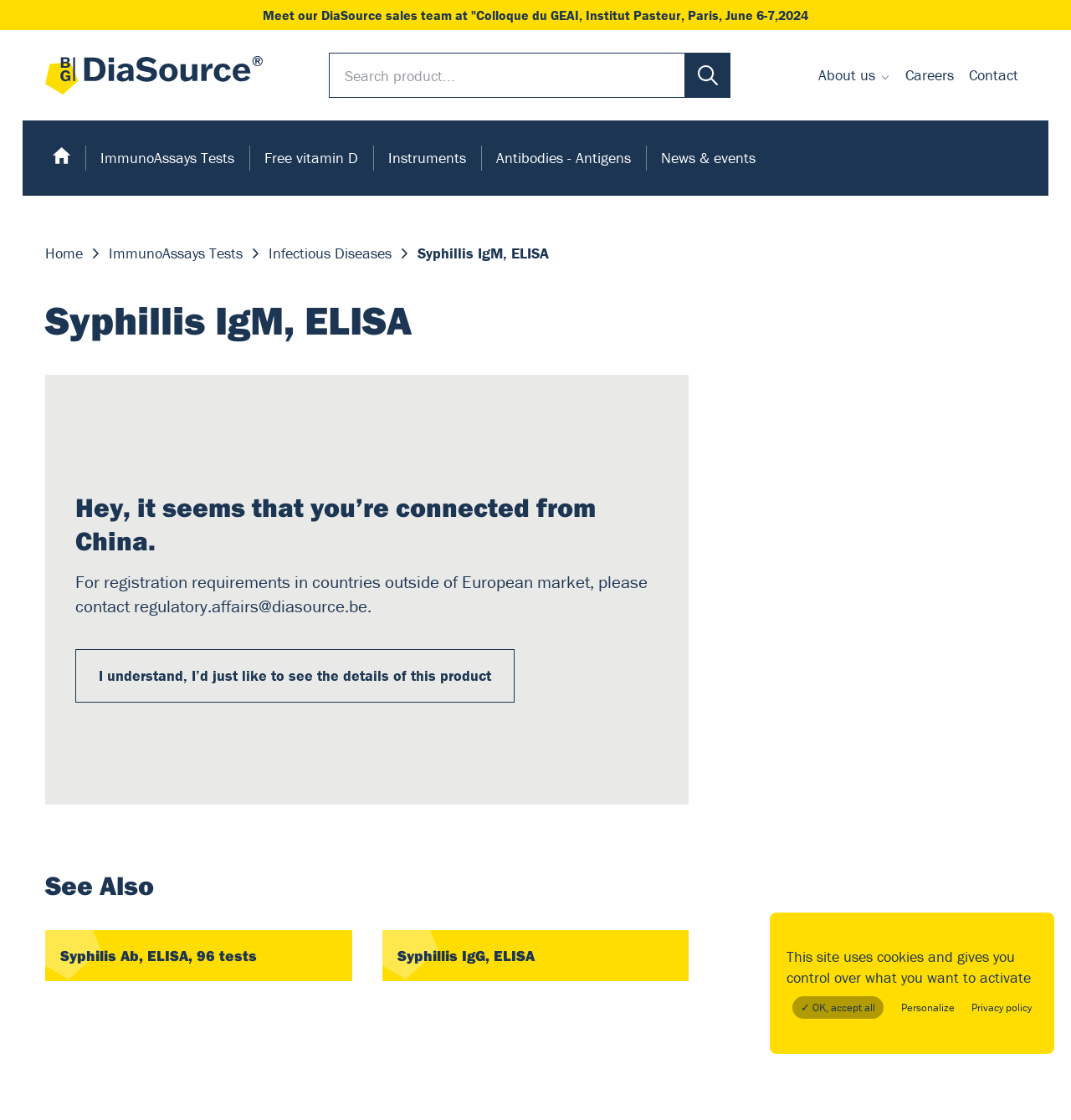Find the coordinates for the bounding box of the element with this description: "Contact".

[0.902, 0.055, 0.953, 0.079]